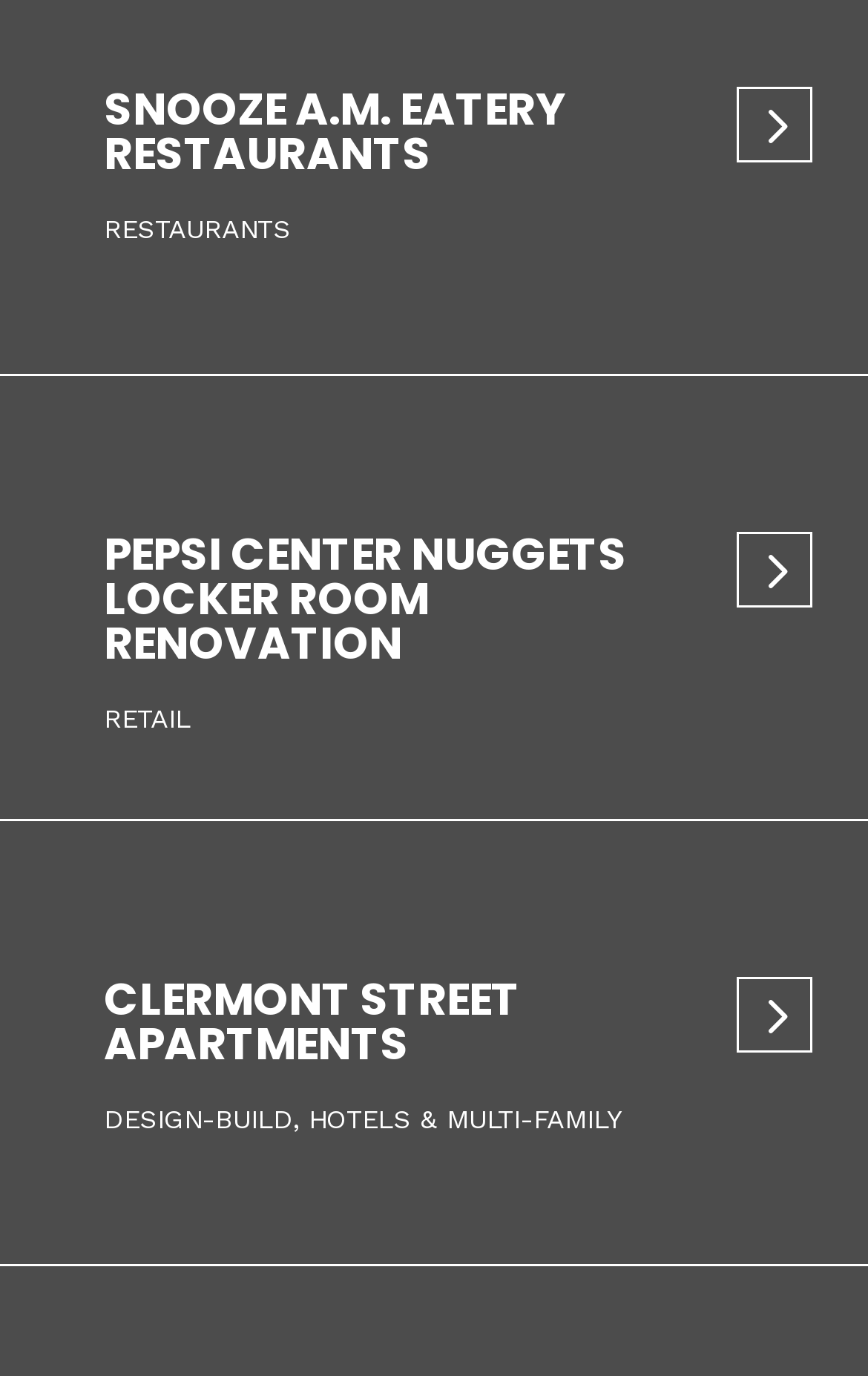Find the UI element described as: "parent_node: CLERMONT STREET APARTMENTS" and predict its bounding box coordinates. Ensure the coordinates are four float numbers between 0 and 1, [left, top, right, bottom].

[0.0, 0.597, 1.0, 0.919]